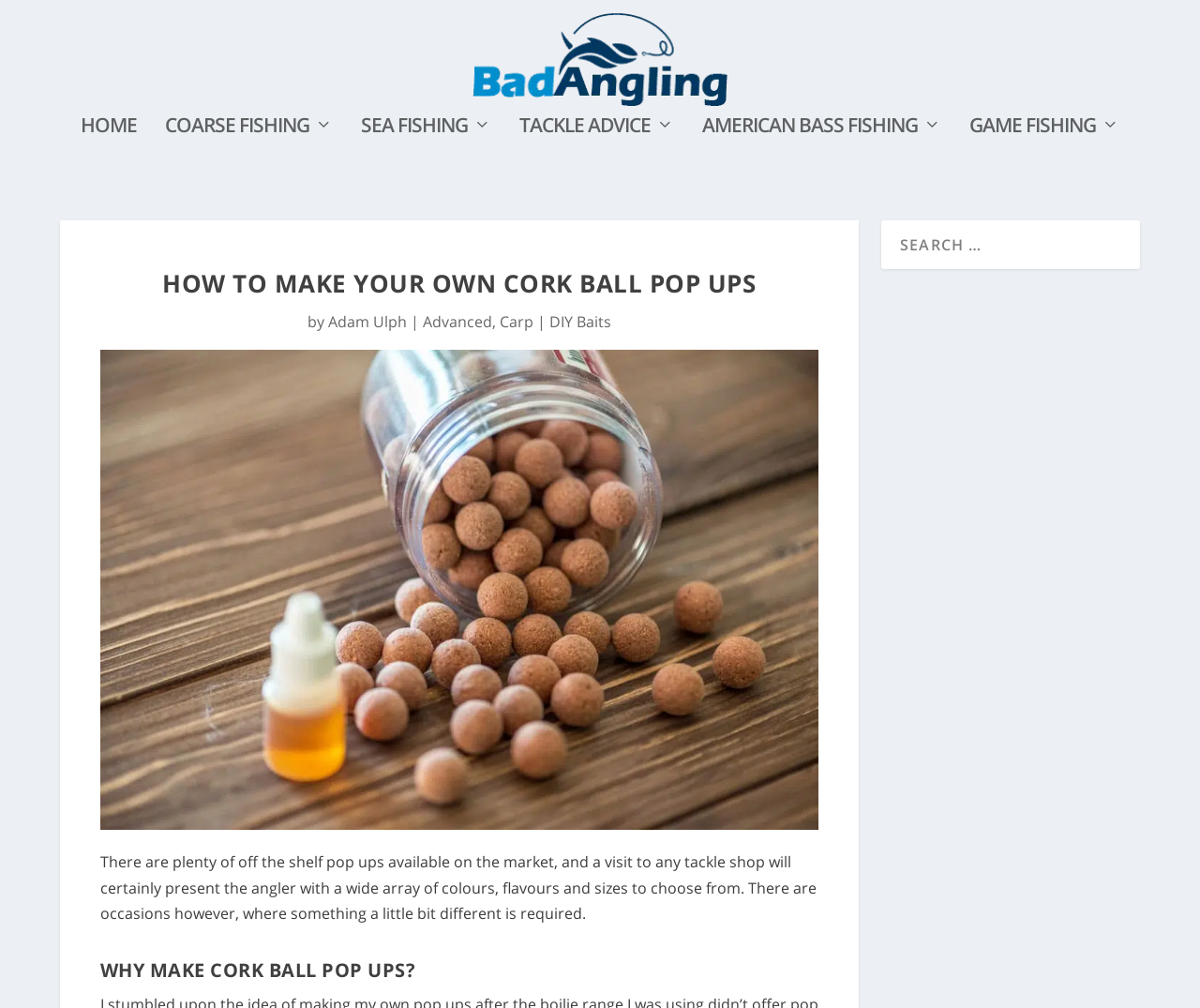Locate the bounding box coordinates of the clickable area needed to fulfill the instruction: "Read the article by Adam Ulph".

[0.273, 0.309, 0.339, 0.329]